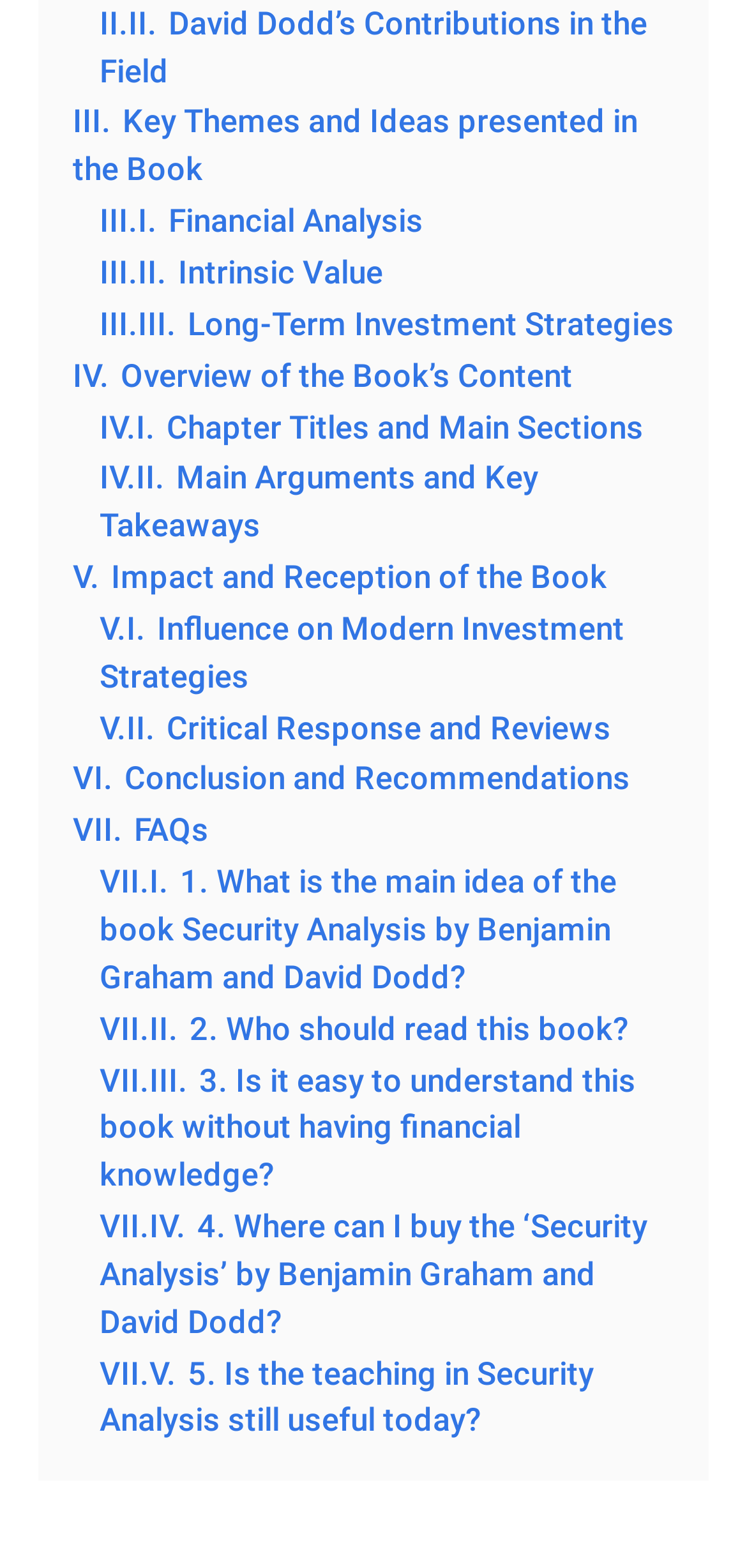What is the main topic of the book discussed on this webpage?
Deliver a detailed and extensive answer to the question.

Based on the links and section titles on the webpage, it appears that the main topic of discussion is the book 'Security Analysis' by Benjamin Graham and David Dodd.